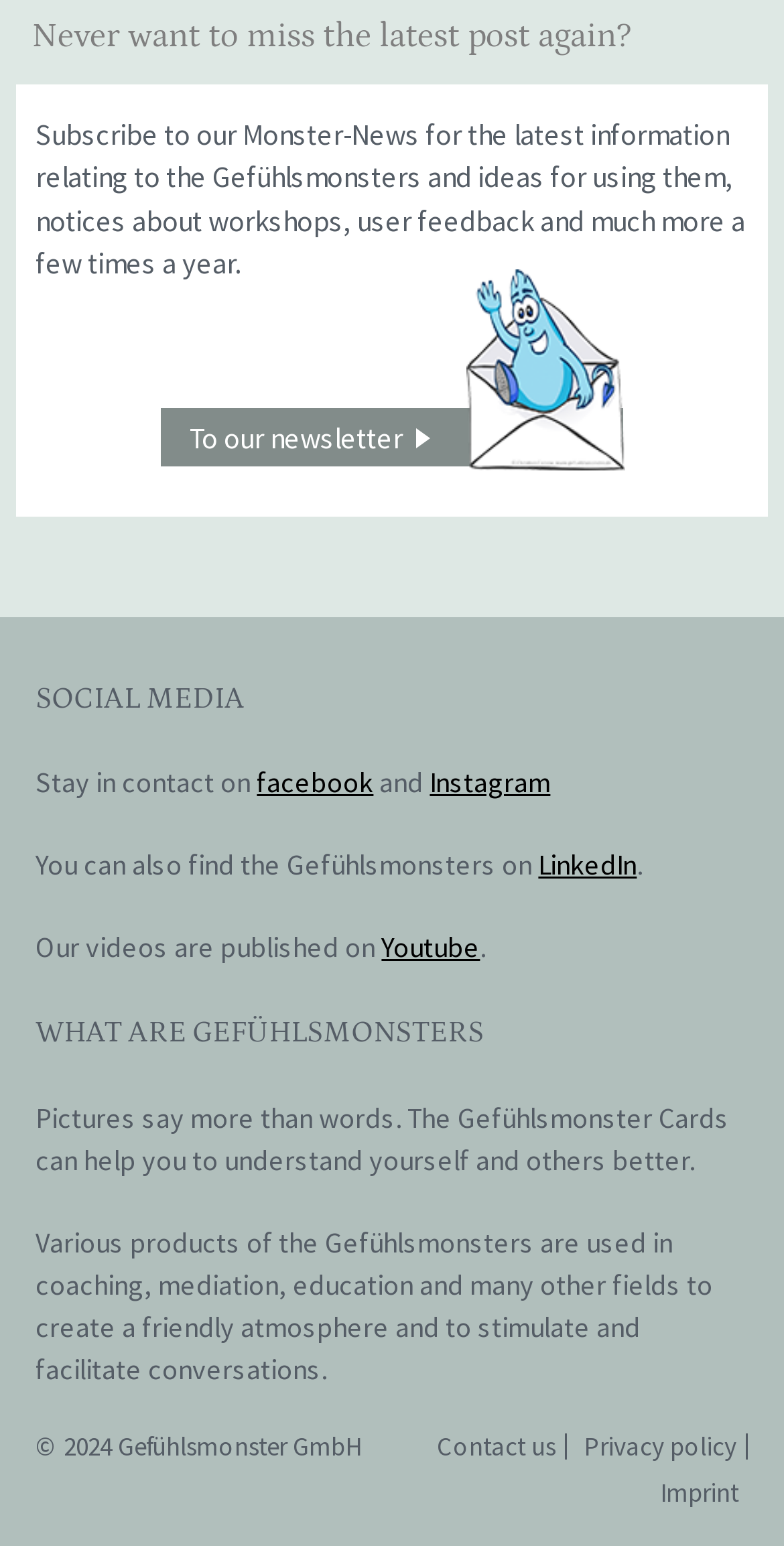Use the details in the image to answer the question thoroughly: 
What social media platforms can you find the Gefühlsmonsters on?

The webpage lists Facebook, Instagram, and LinkedIn as the social media platforms where you can find the Gefühlsmonsters, which implies that they have a presence on these platforms and can be contacted or followed through them.